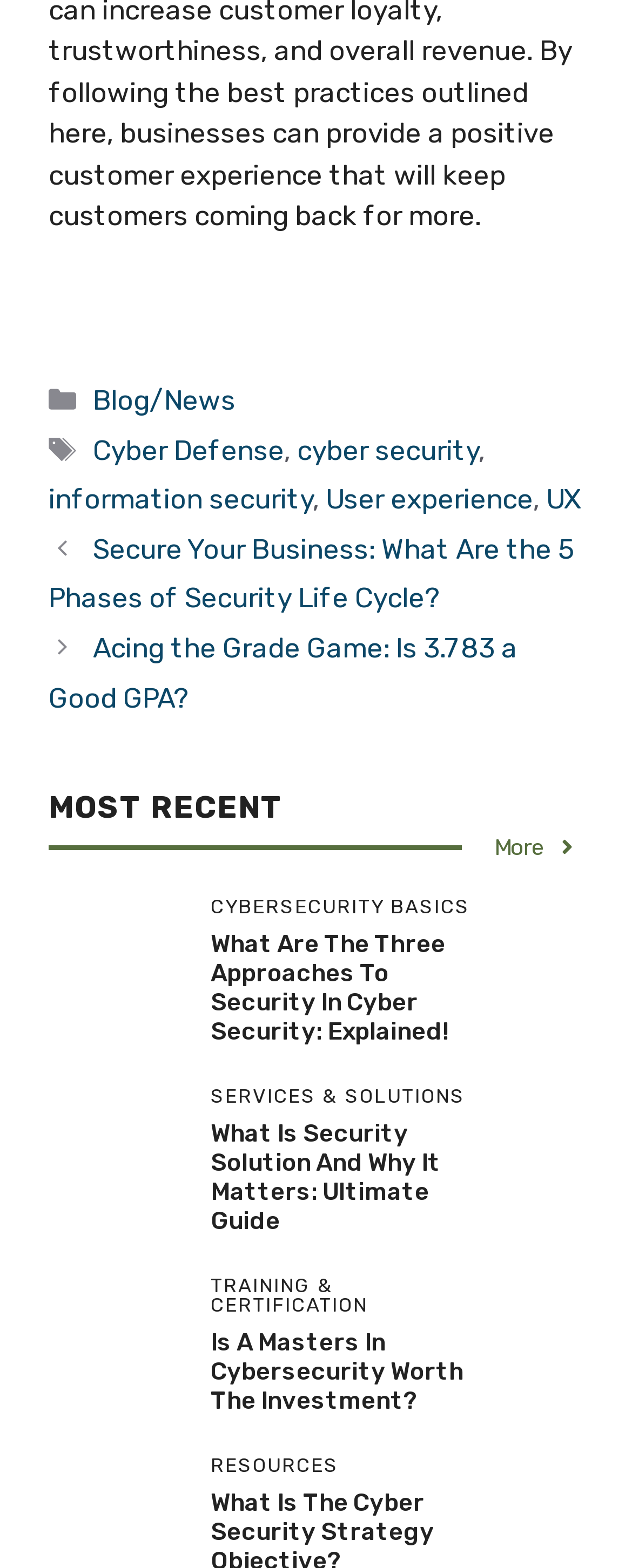Please identify the bounding box coordinates of the area that needs to be clicked to fulfill the following instruction: "Read the 'Secure Your Business: What Are the 5 Phases of Security Life Cycle?' post."

[0.077, 0.34, 0.908, 0.392]